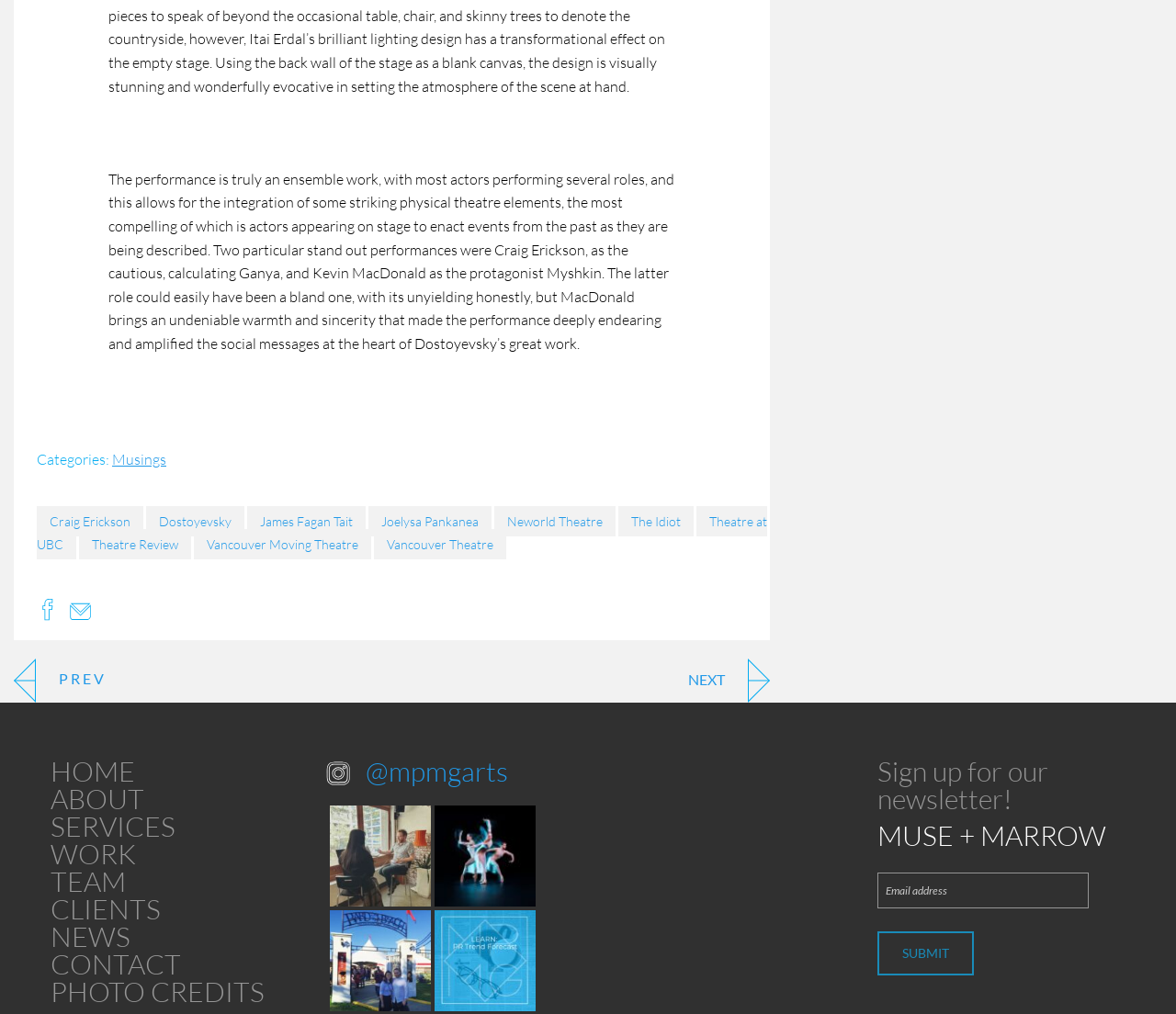Use the information in the screenshot to answer the question comprehensively: What is the purpose of the textbox at the bottom of the page?

The textbox is located near the text 'Sign up for our newsletter!' and is likely used to input an email address or other information to receive the newsletter.